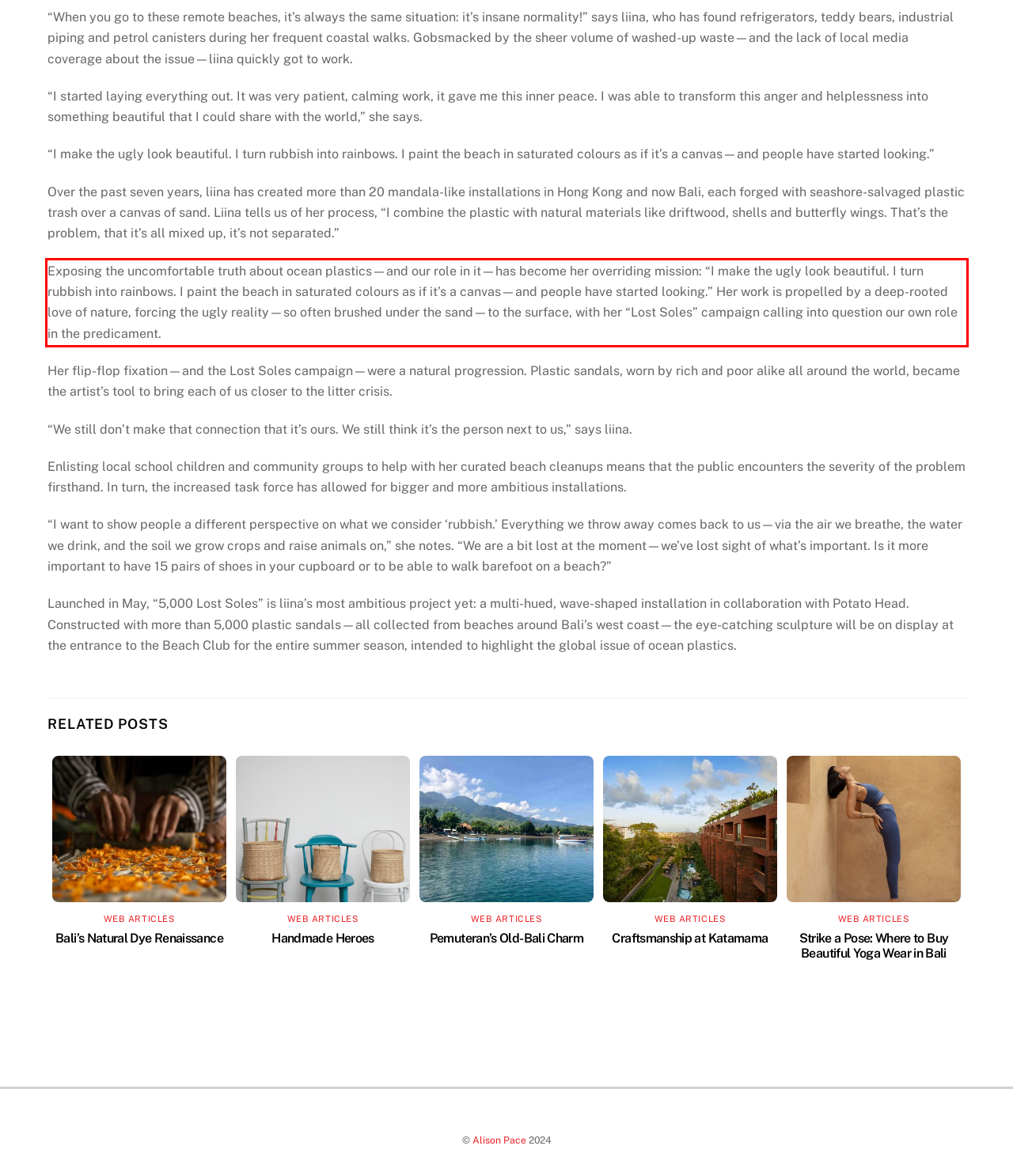Within the screenshot of the webpage, locate the red bounding box and use OCR to identify and provide the text content inside it.

Exposing the uncomfortable truth about ocean plastics—and our role in it—has become her overriding mission: “I make the ugly look beautiful. I turn rubbish into rainbows. I paint the beach in saturated colours as if it’s a canvas—and people have started looking.” Her work is propelled by a deep-rooted love of nature, forcing the ugly reality—so often brushed under the sand—to the surface, with her “Lost Soles” campaign calling into question our own role in the predicament.